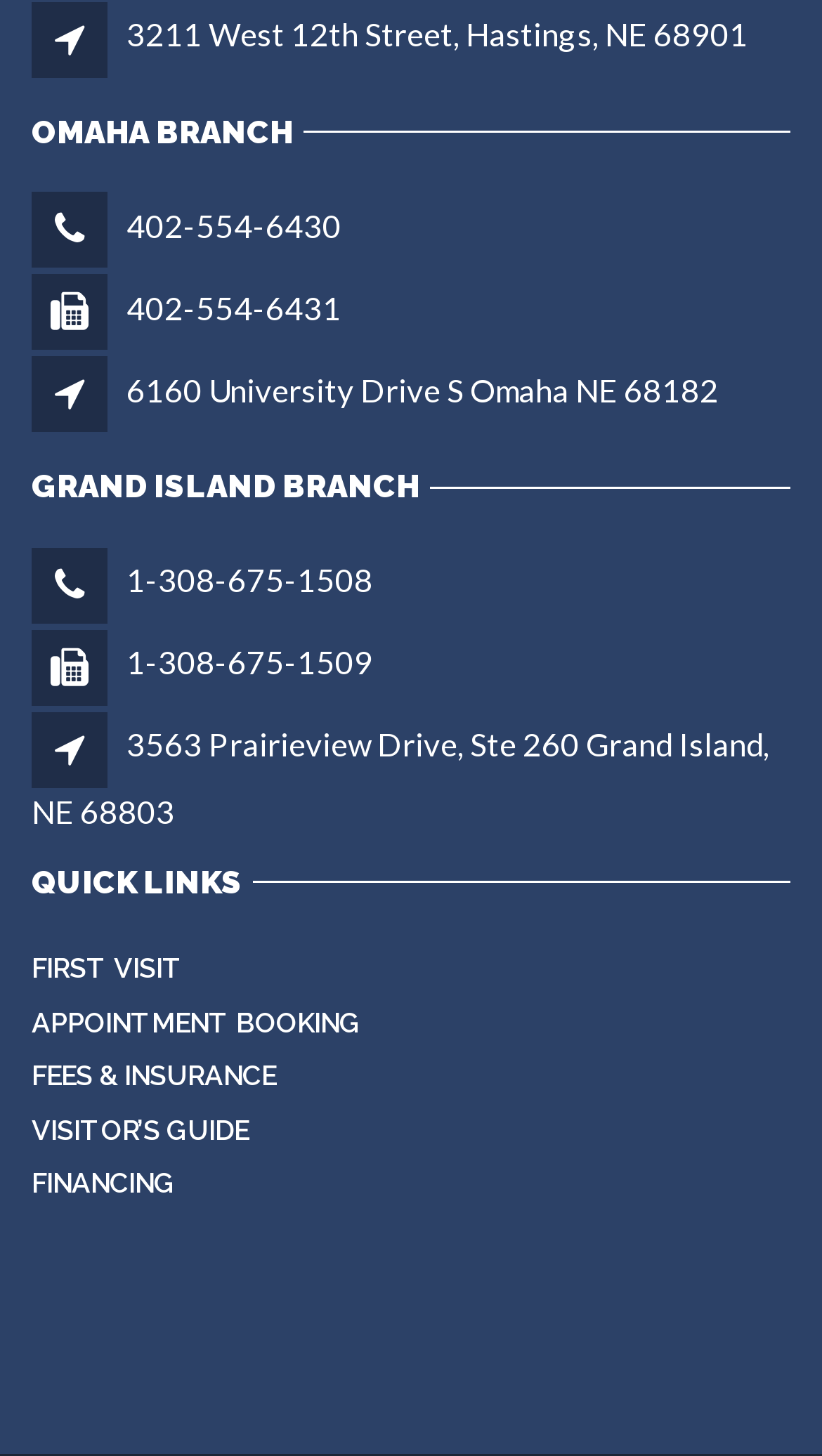What is the address of the Omaha branch? From the image, respond with a single word or brief phrase.

3211 West 12th Street, Hastings, NE 68901